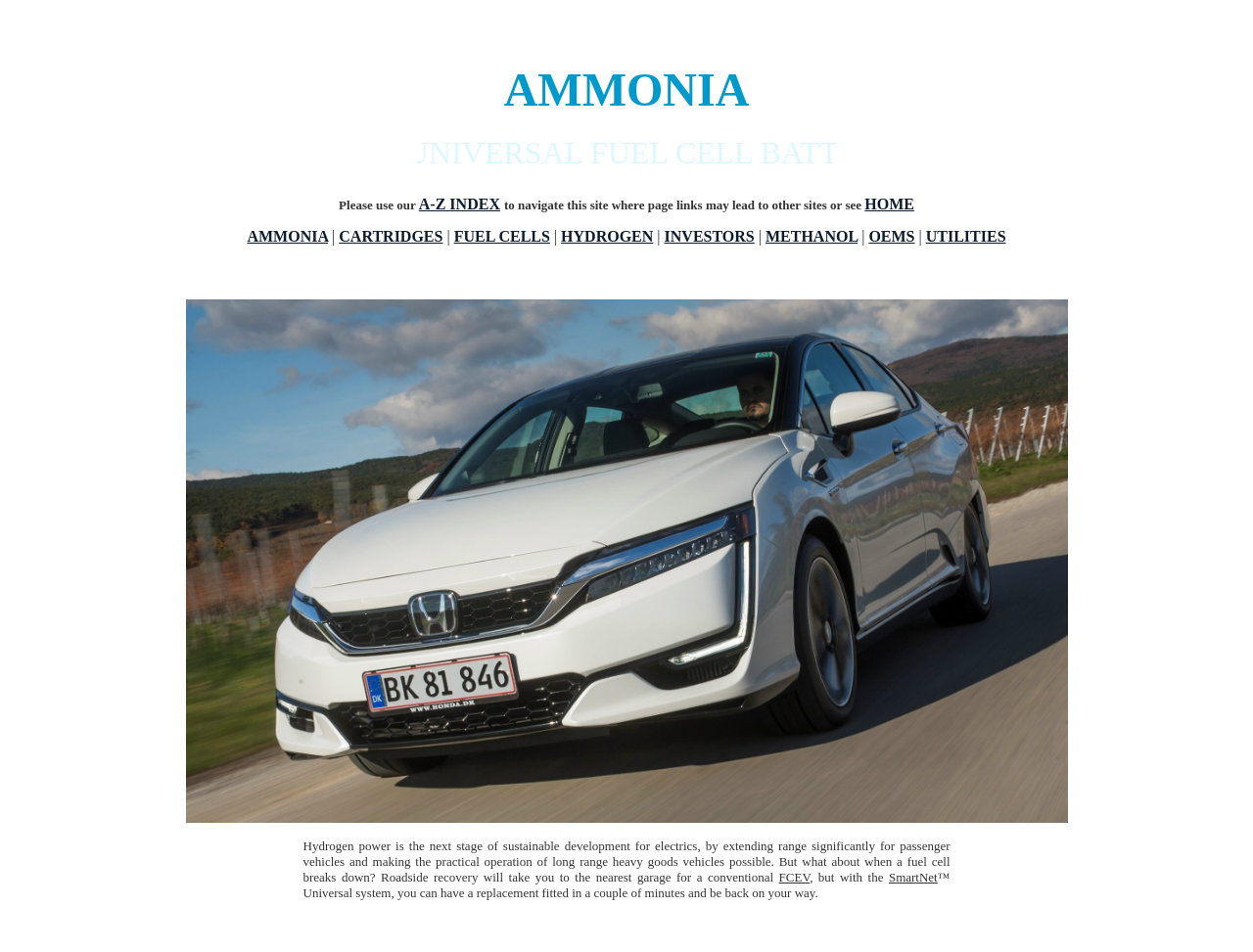Pinpoint the bounding box coordinates of the element you need to click to execute the following instruction: "Go to HOME". The bounding box should be represented by four float numbers between 0 and 1, in the format [left, top, right, bottom].

[0.69, 0.206, 0.73, 0.223]